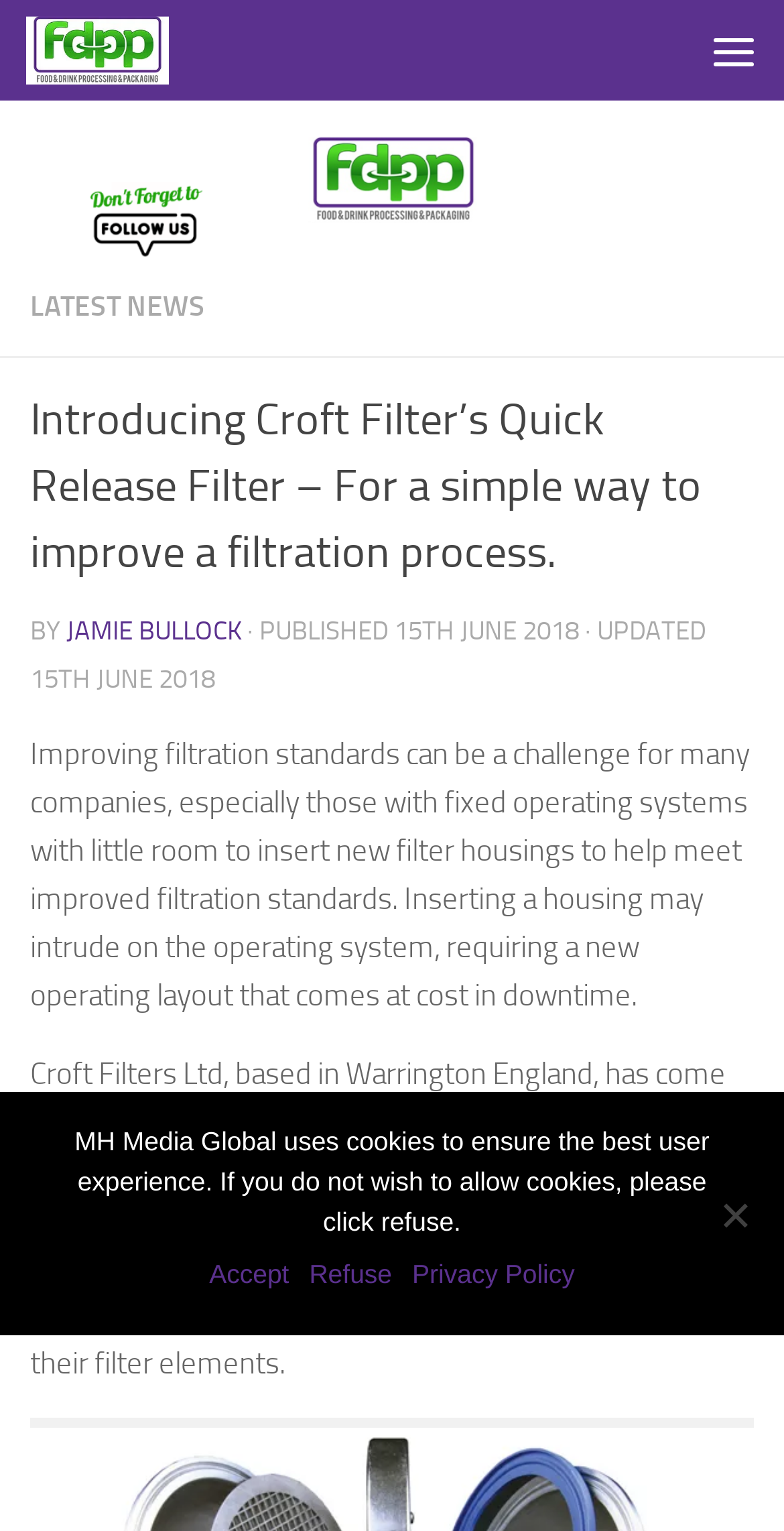Determine the coordinates of the bounding box for the clickable area needed to execute this instruction: "Click the 'Menu' button".

[0.872, 0.0, 1.0, 0.066]